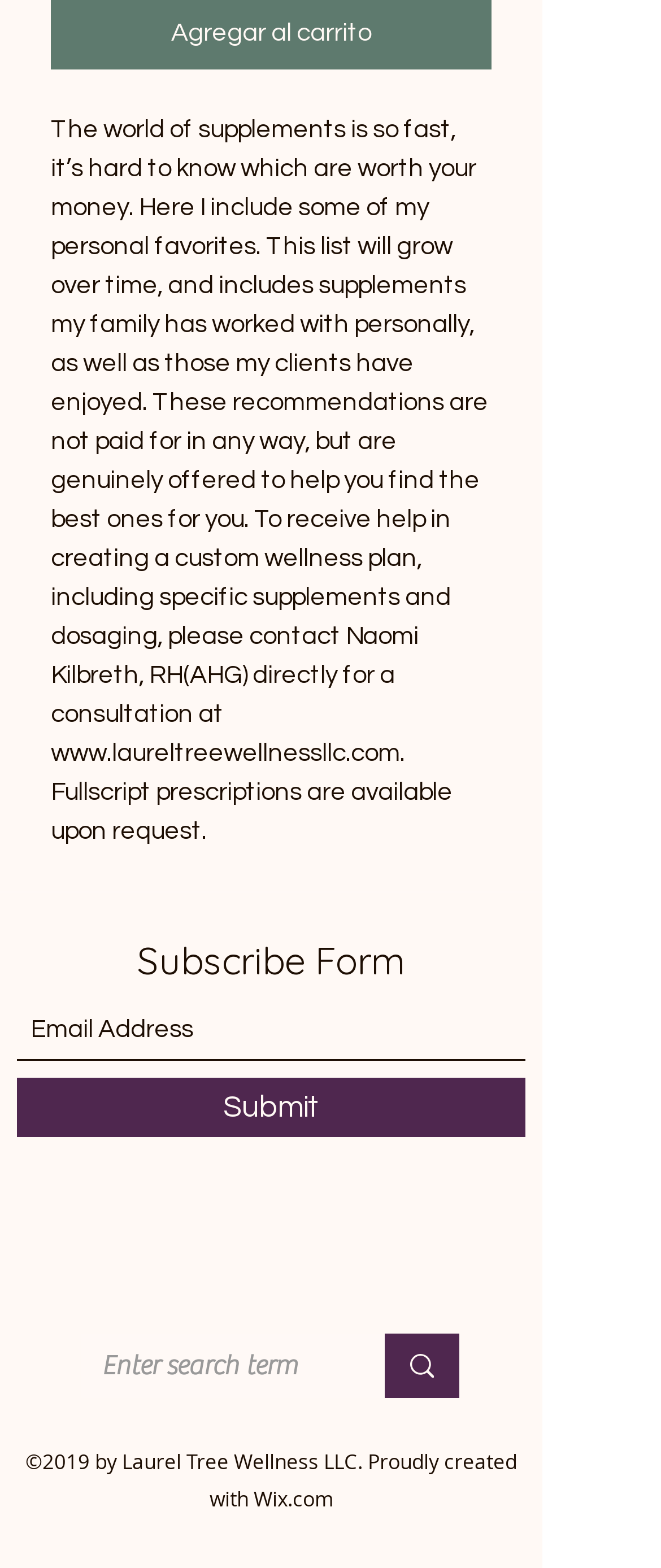Refer to the screenshot and answer the following question in detail:
What is the name of the company that created the website?

The footer of the website contains a copyright notice that mentions 'Proudly created with Wix.com', indicating that Wix.com is the company that created the website.